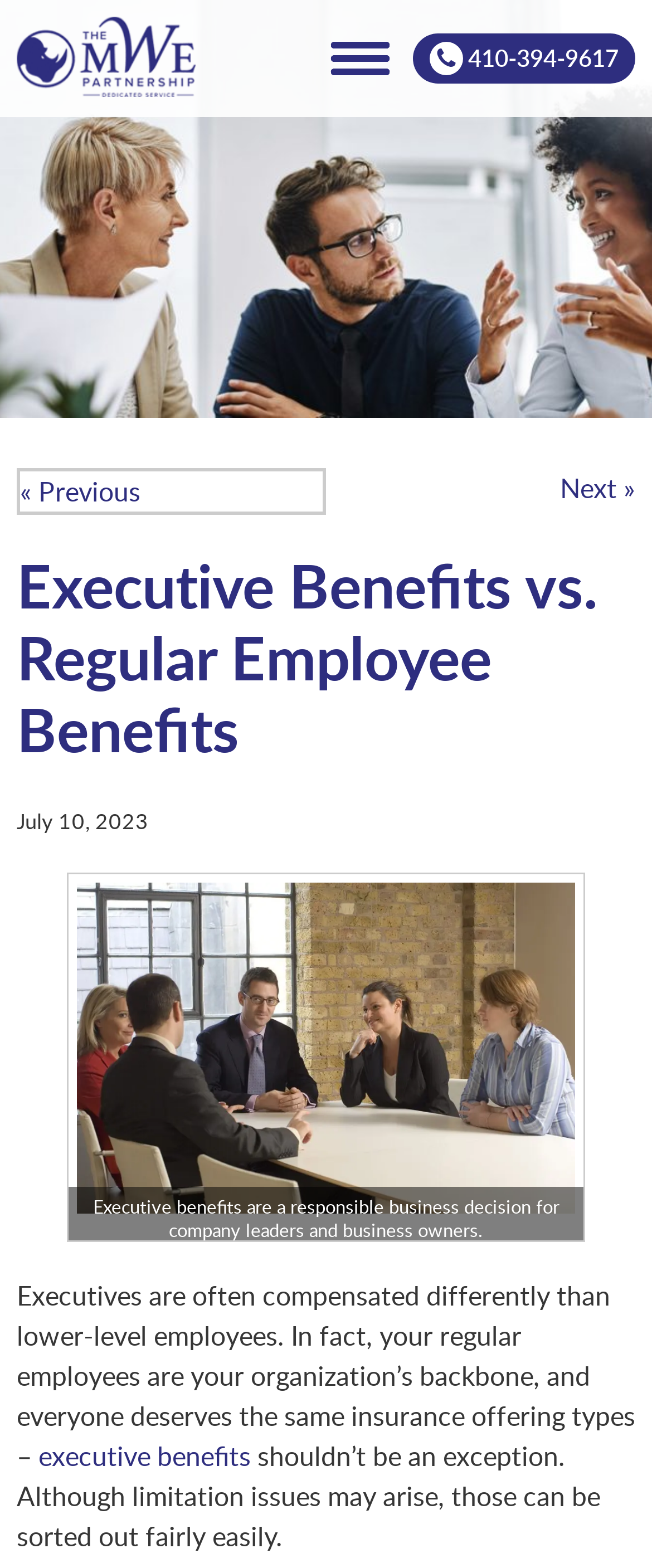What is the phone number mentioned on the webpage?
Refer to the image and answer the question using a single word or phrase.

410-394-9617